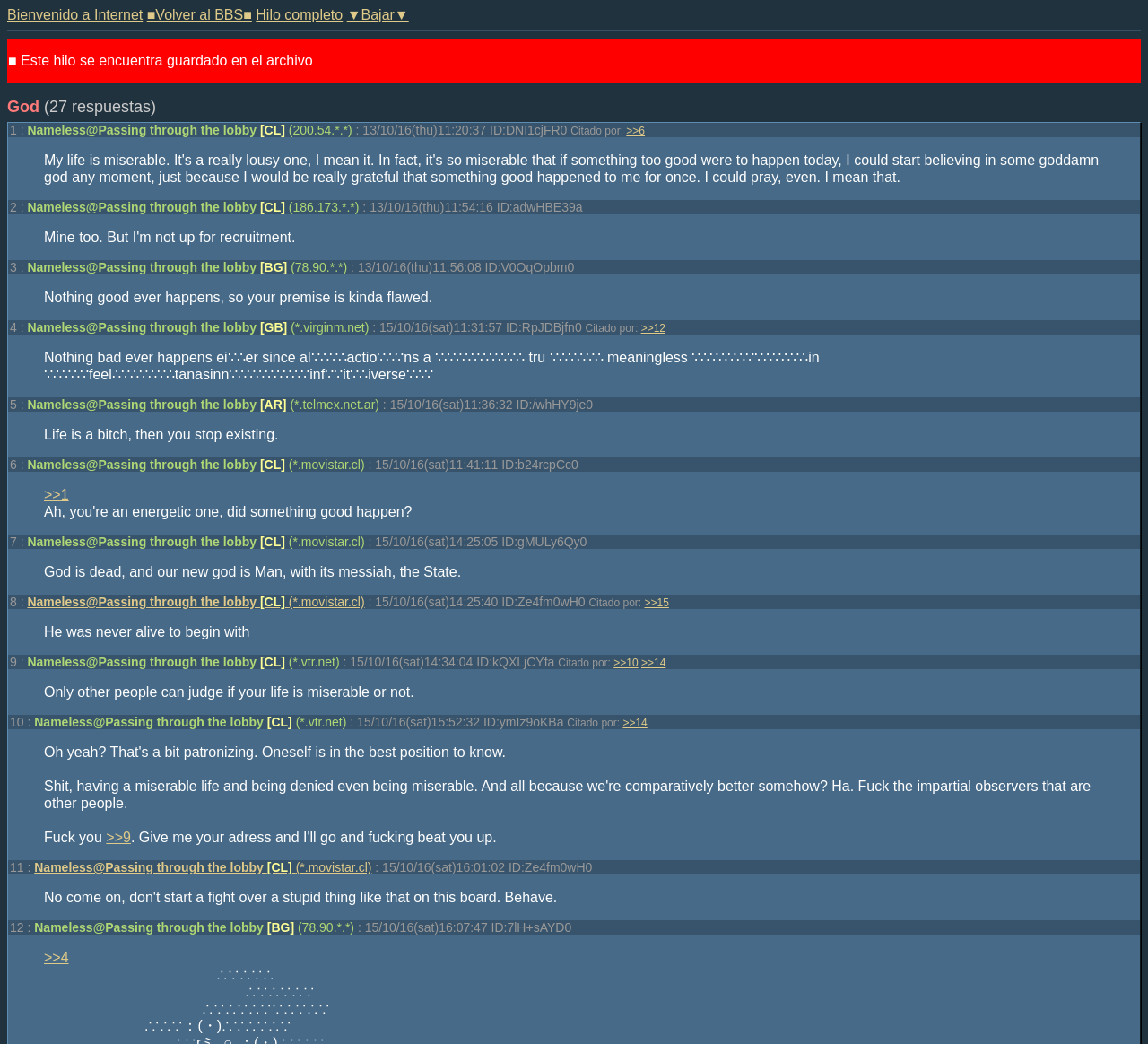What is the ID of the first response?
Answer the question with a single word or phrase, referring to the image.

DNI1cjFR0